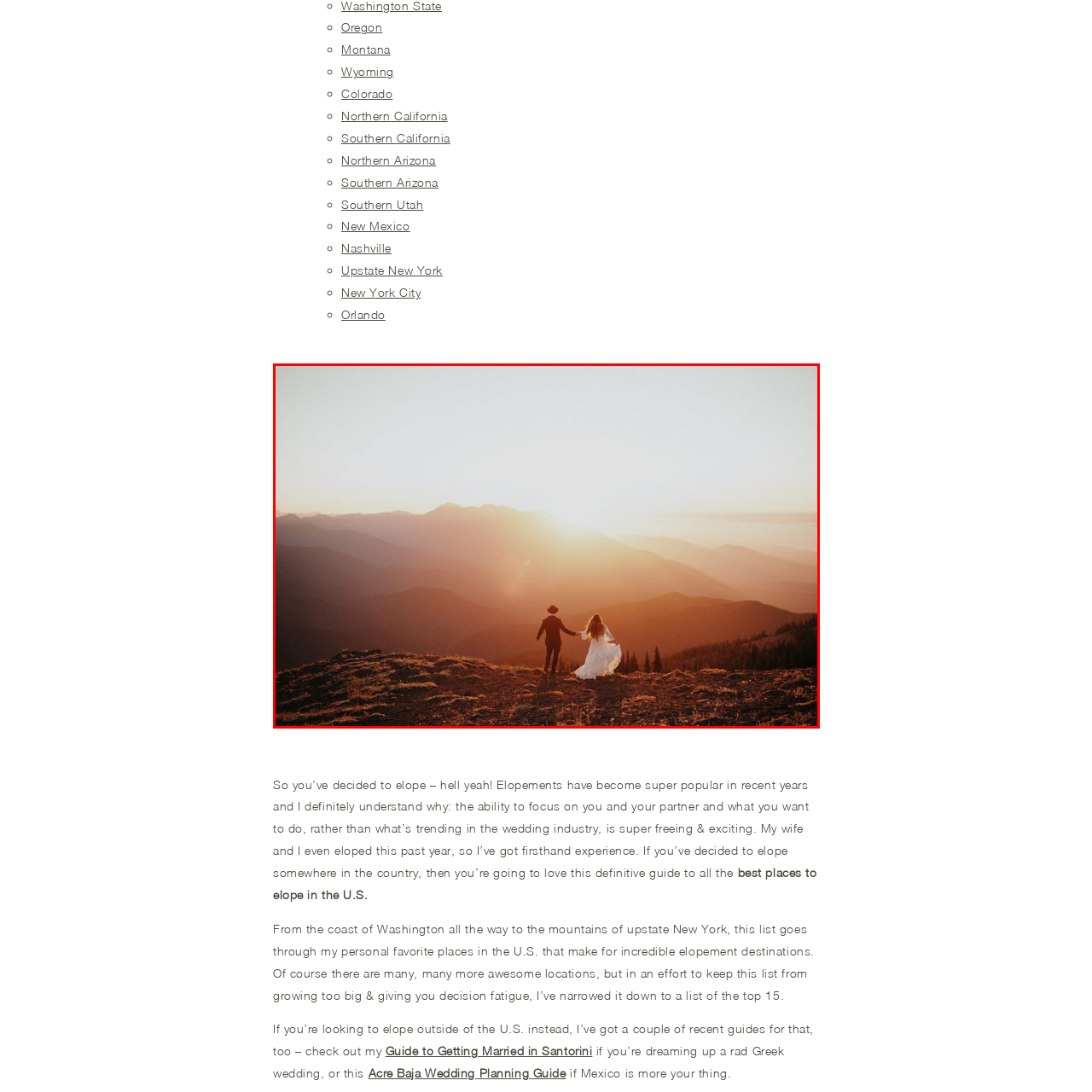Create an extensive caption describing the content of the image outlined in red.

A breathtaking moment captured at sunset, showcasing a bride and groom holding hands as they stroll along a mountain ridge. The scene is illuminated by the warm, golden light of the setting sun, casting a radiant glow over the expansive landscape. Majestic mountains stretch into the distance, their peaks softly silhouetted against the vibrant sky. The couple’s carefree embrace of nature reflects the essence of their elopement, symbolizing a romantic journey focused solely on their love and shared experiences amidst the serene beauty of the outdoors. The image evokes a sense of adventure and profound connection, celebrating the joy of committing to each other in an unforgettable, picturesque setting.